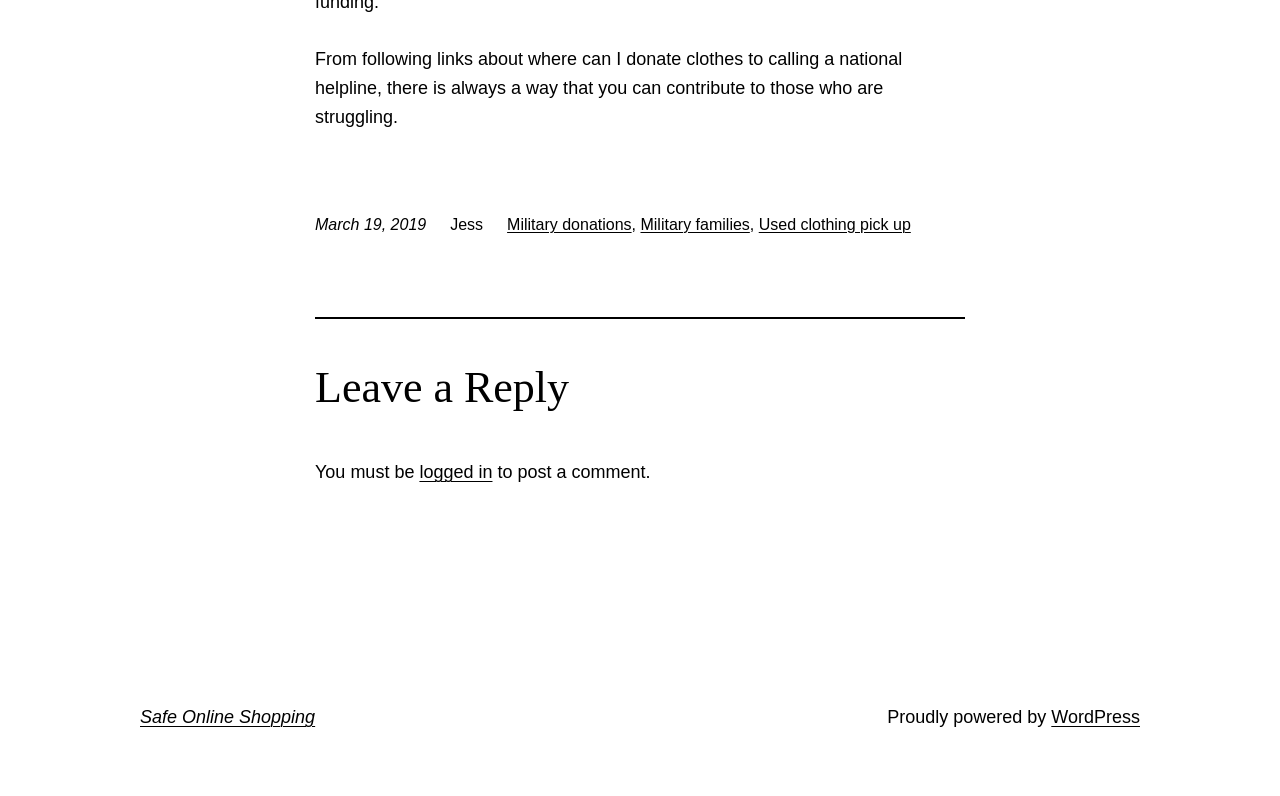What platform is the website built on?
Please craft a detailed and exhaustive response to the question.

The platform used to build the website is mentioned in the link with the text 'WordPress', which is a child of the contentinfo element at the bottom of the webpage.